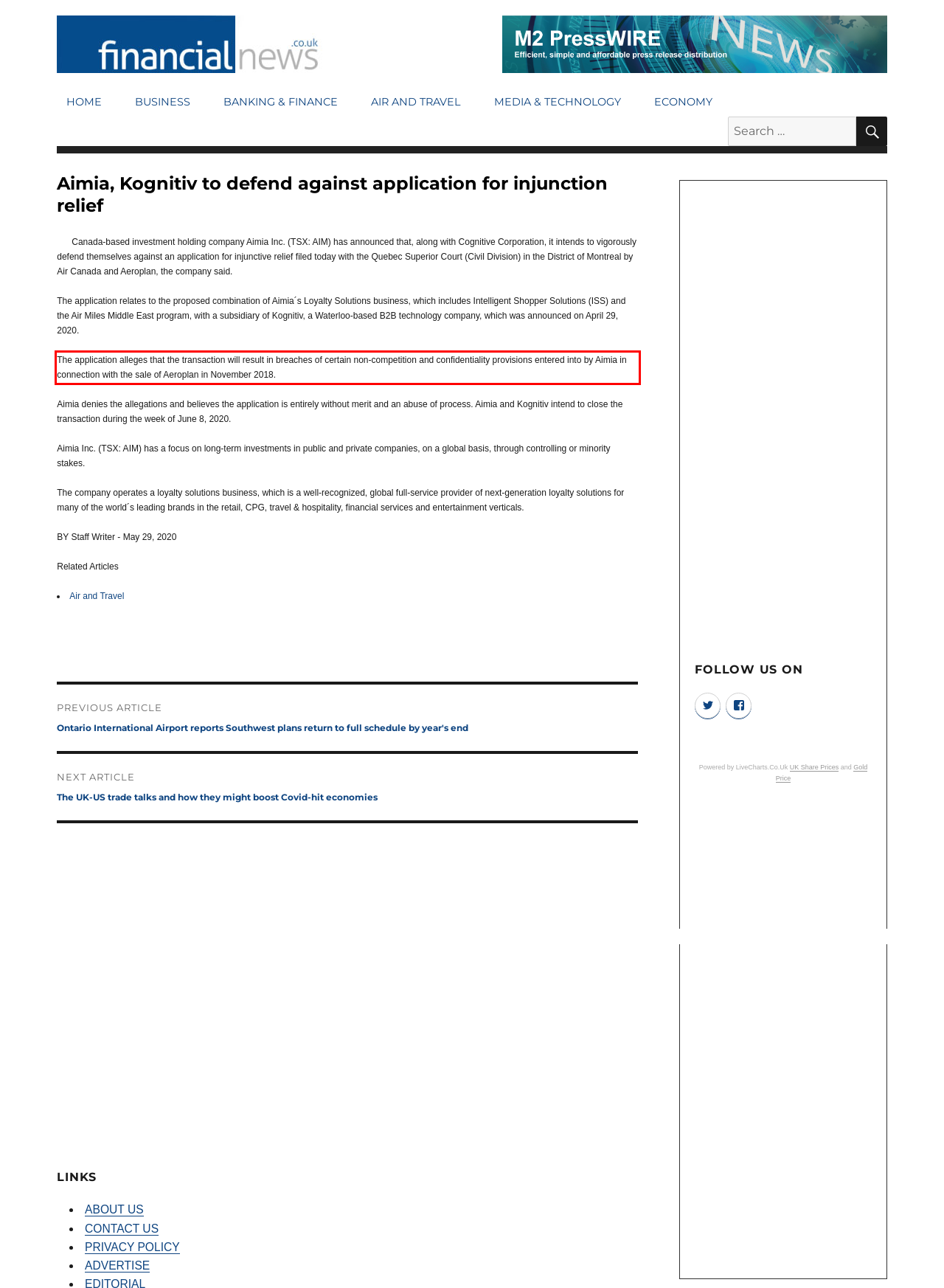You are given a screenshot of a webpage with a UI element highlighted by a red bounding box. Please perform OCR on the text content within this red bounding box.

The application alleges that the transaction will result in breaches of certain non-competition and confidentiality provisions entered into by Aimia in connection with the sale of Aeroplan in November 2018.